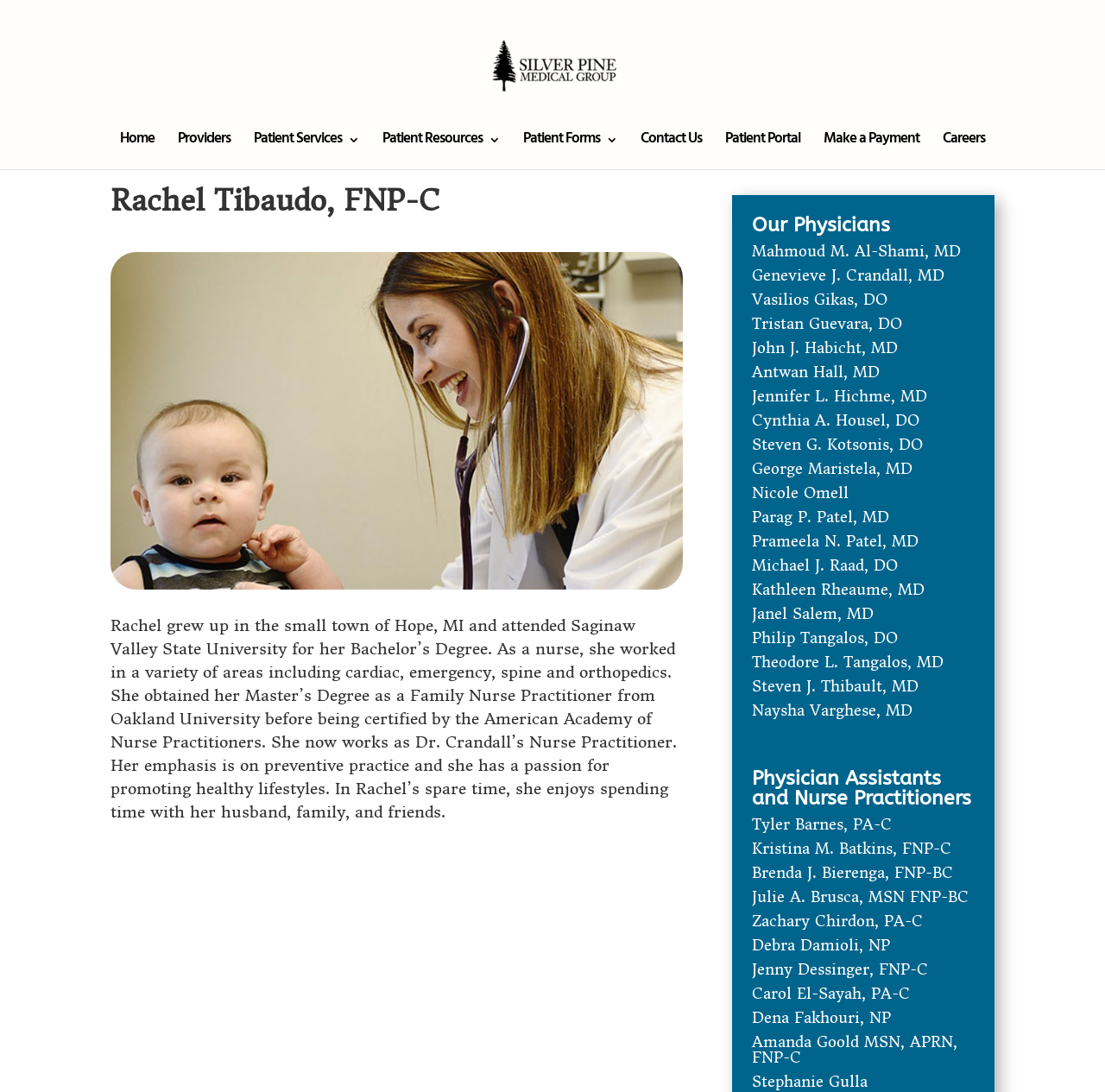Specify the bounding box coordinates of the area to click in order to follow the given instruction: "View Dr. Mahmoud M. Al-Shami's profile."

[0.681, 0.222, 0.87, 0.239]